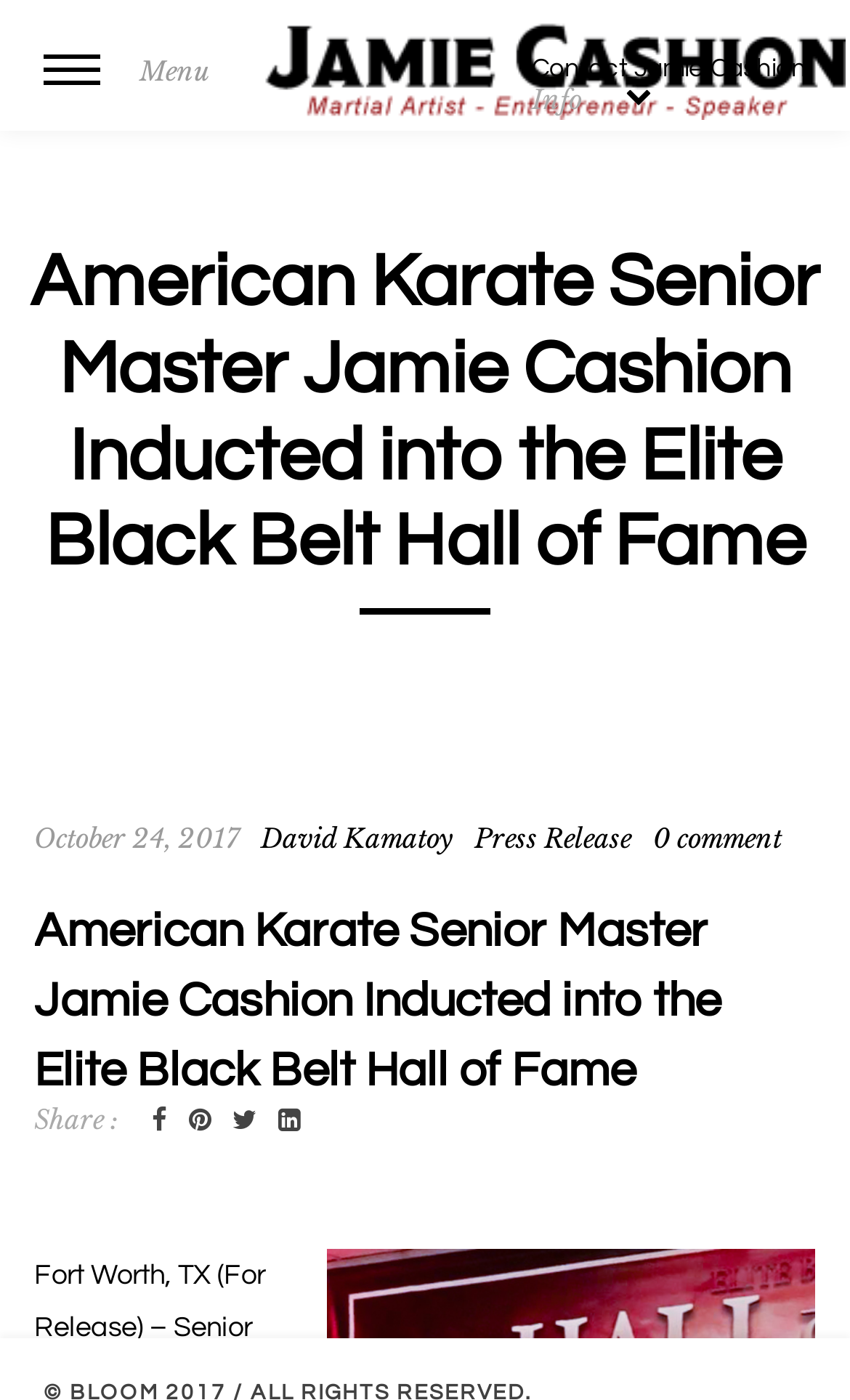Generate the text content of the main headline of the webpage.

American Karate Senior Master Jamie Cashion Inducted into the Elite Black Belt Hall of Fame